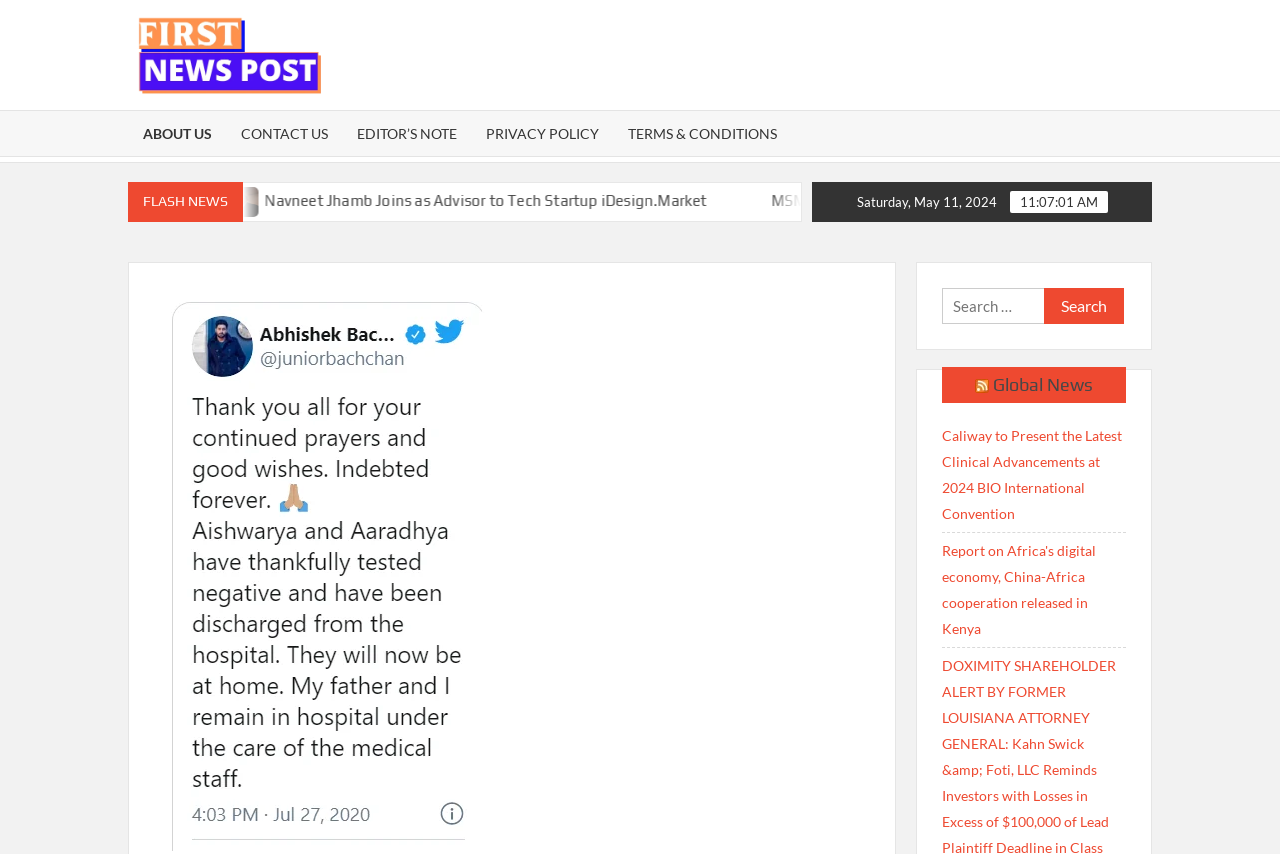Reply to the question below using a single word or brief phrase:
What is the name of the news portal?

First News Post